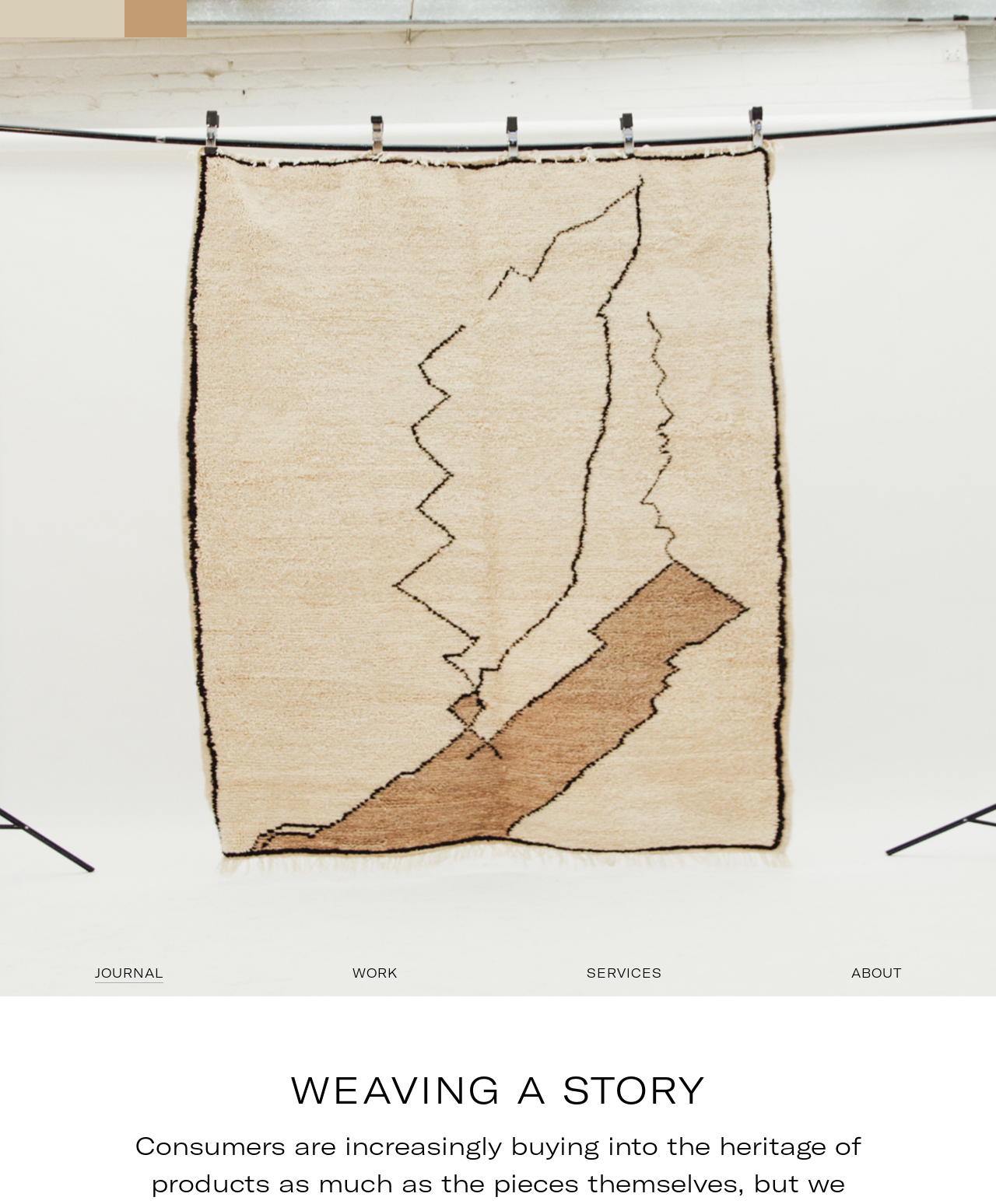Is there an image on the webpage?
Please provide a single word or phrase in response based on the screenshot.

Yes